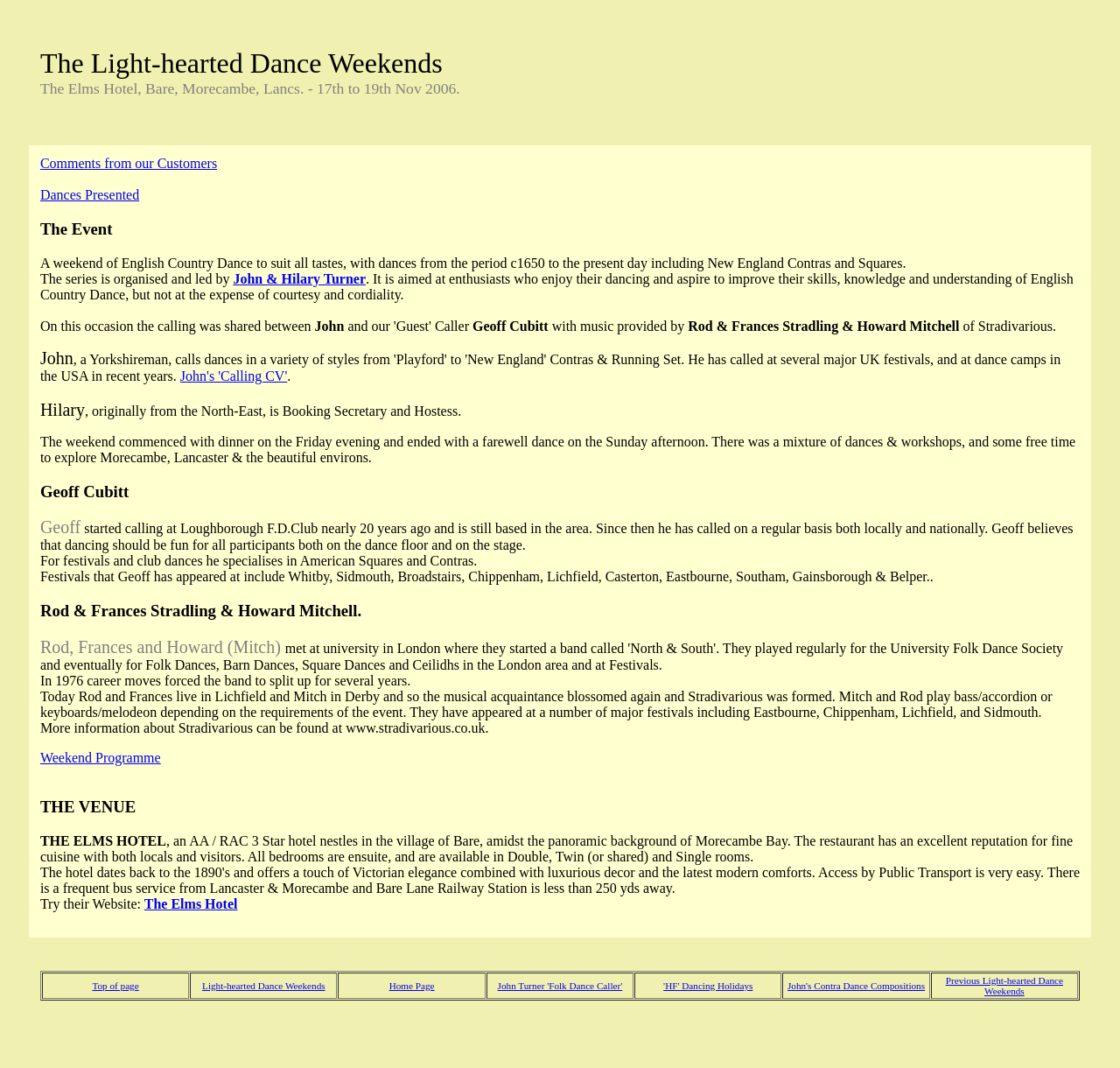Kindly determine the bounding box coordinates for the area that needs to be clicked to execute this instruction: "Learn more about dances presented".

[0.036, 0.176, 0.124, 0.19]